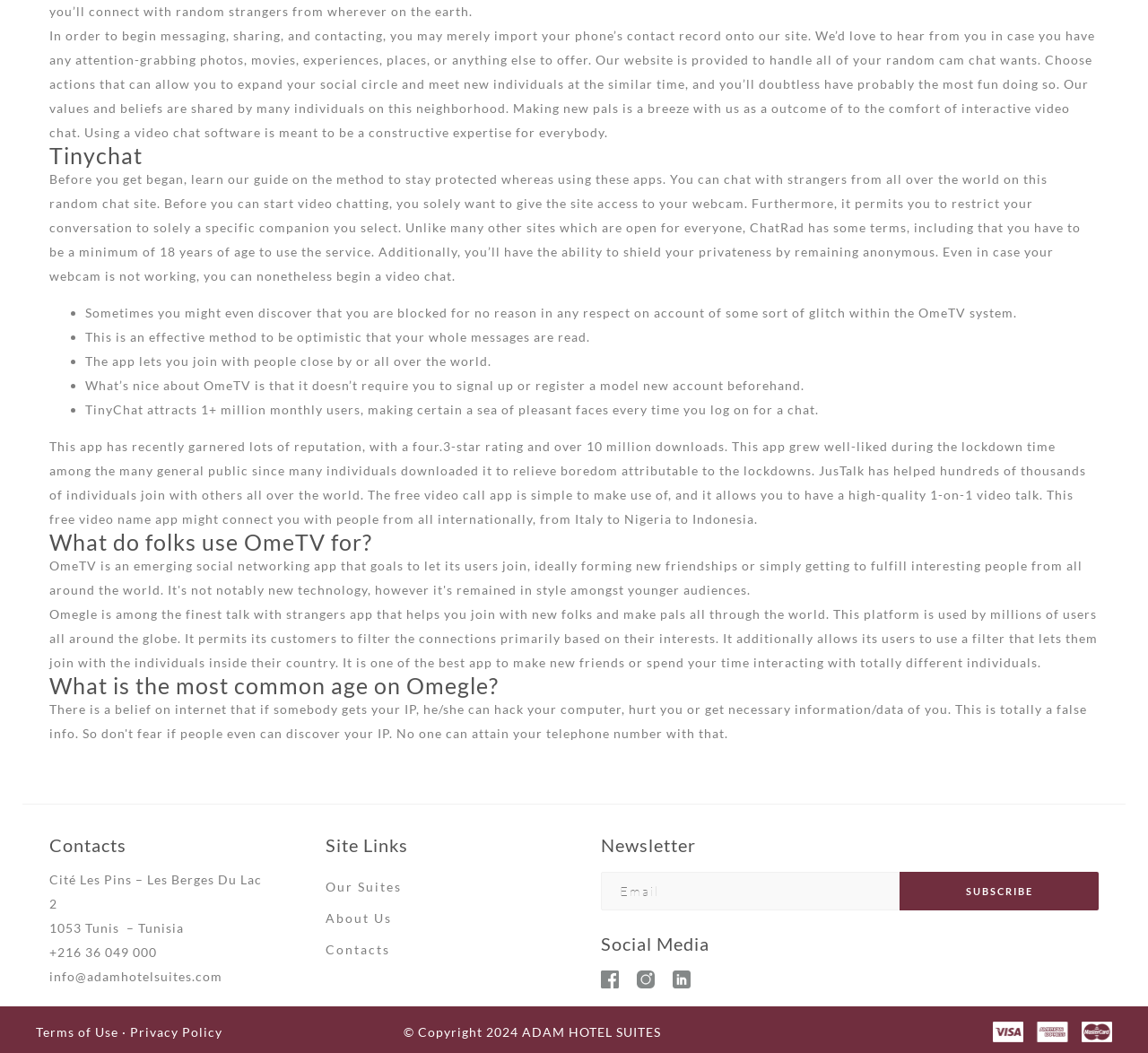Please find the bounding box for the UI component described as follows: "value="SUBSCRIBE"".

[0.784, 0.828, 0.957, 0.865]